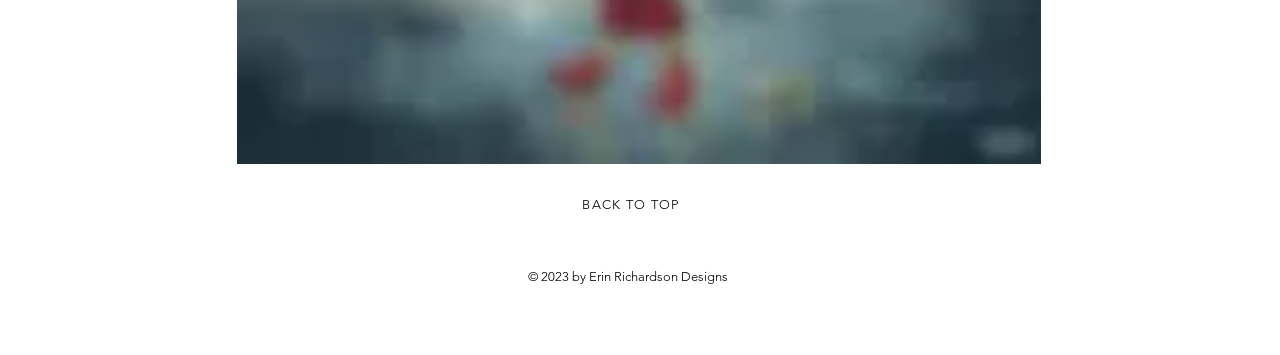Where is the 'Social Bar' located?
Look at the image and respond with a one-word or short phrase answer.

At the bottom